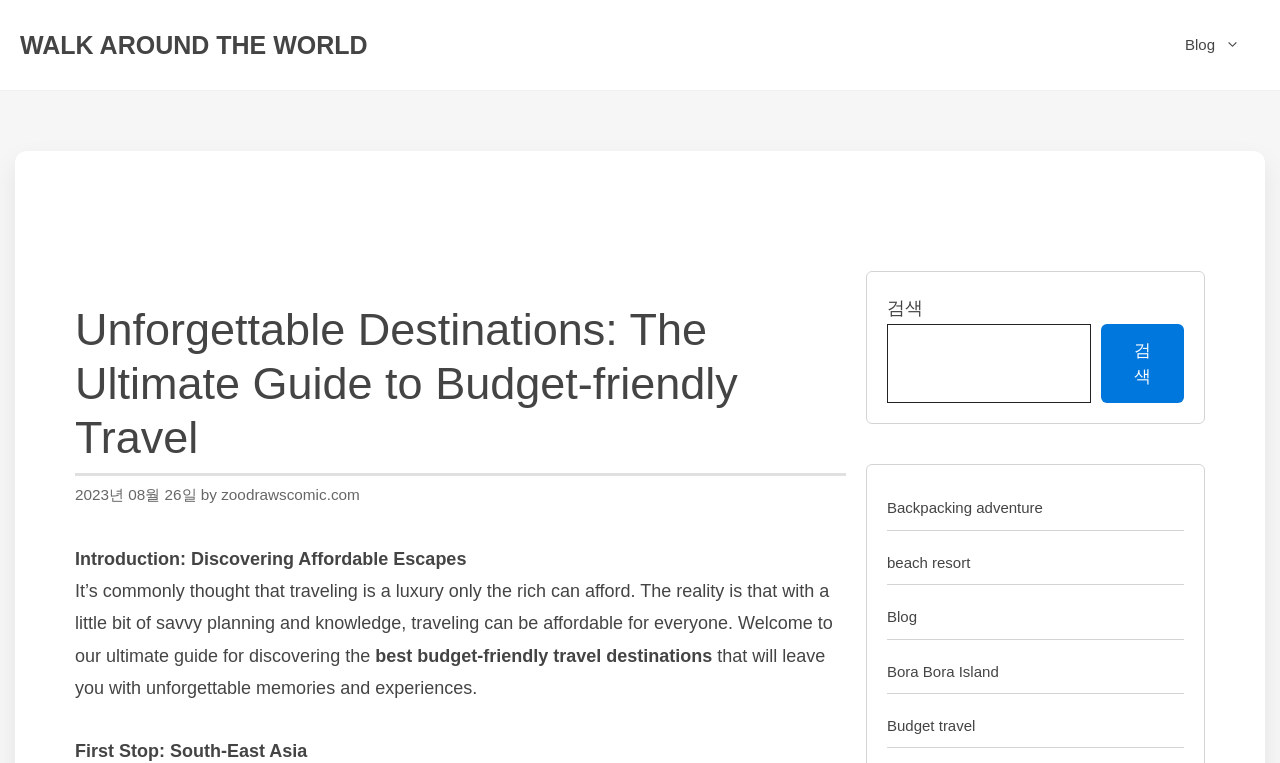Respond to the question below with a single word or phrase: How many links are there in the complementary section?

5